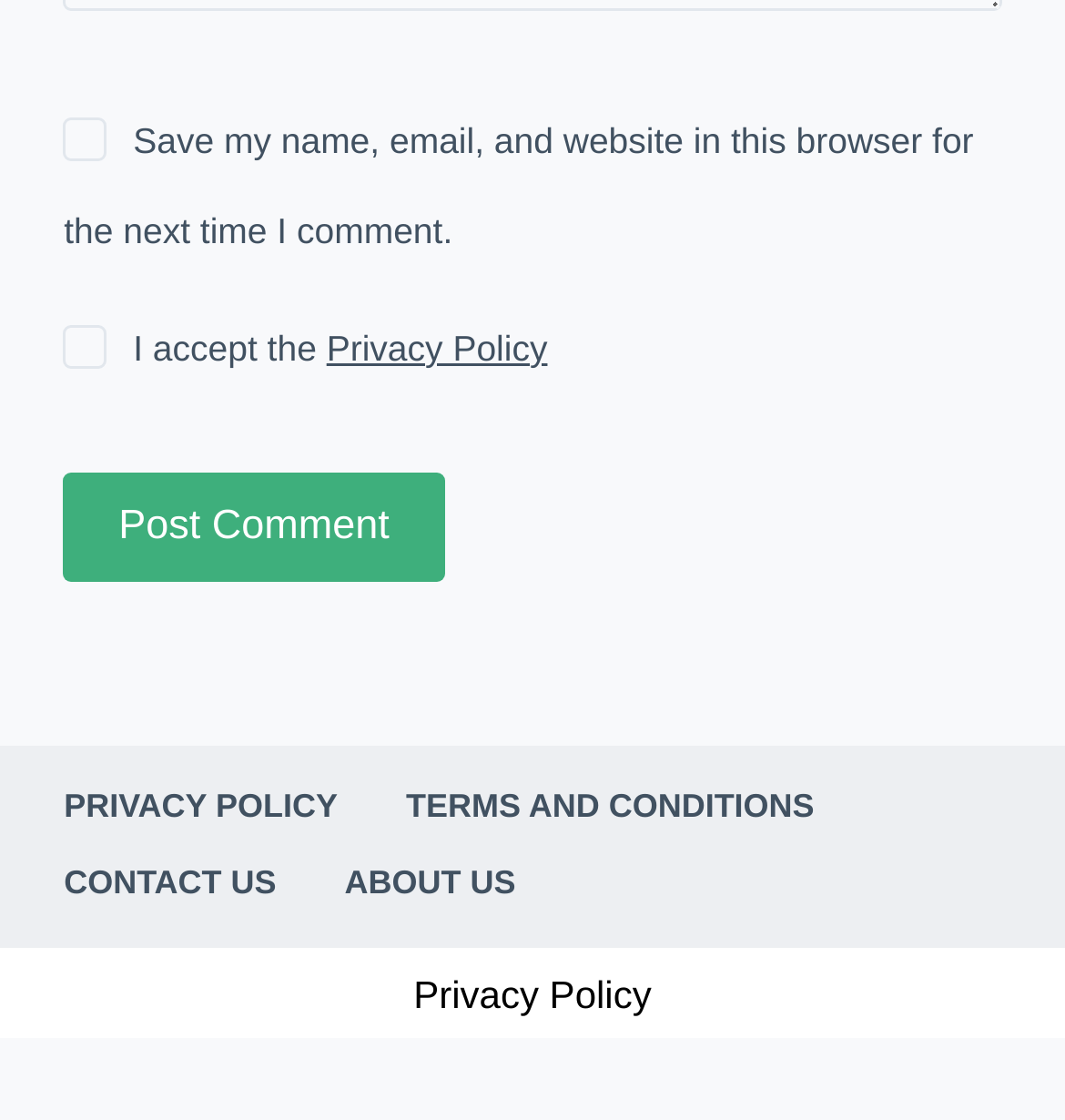How many menu items are there in the footer menu?
Provide a concise answer using a single word or phrase based on the image.

4